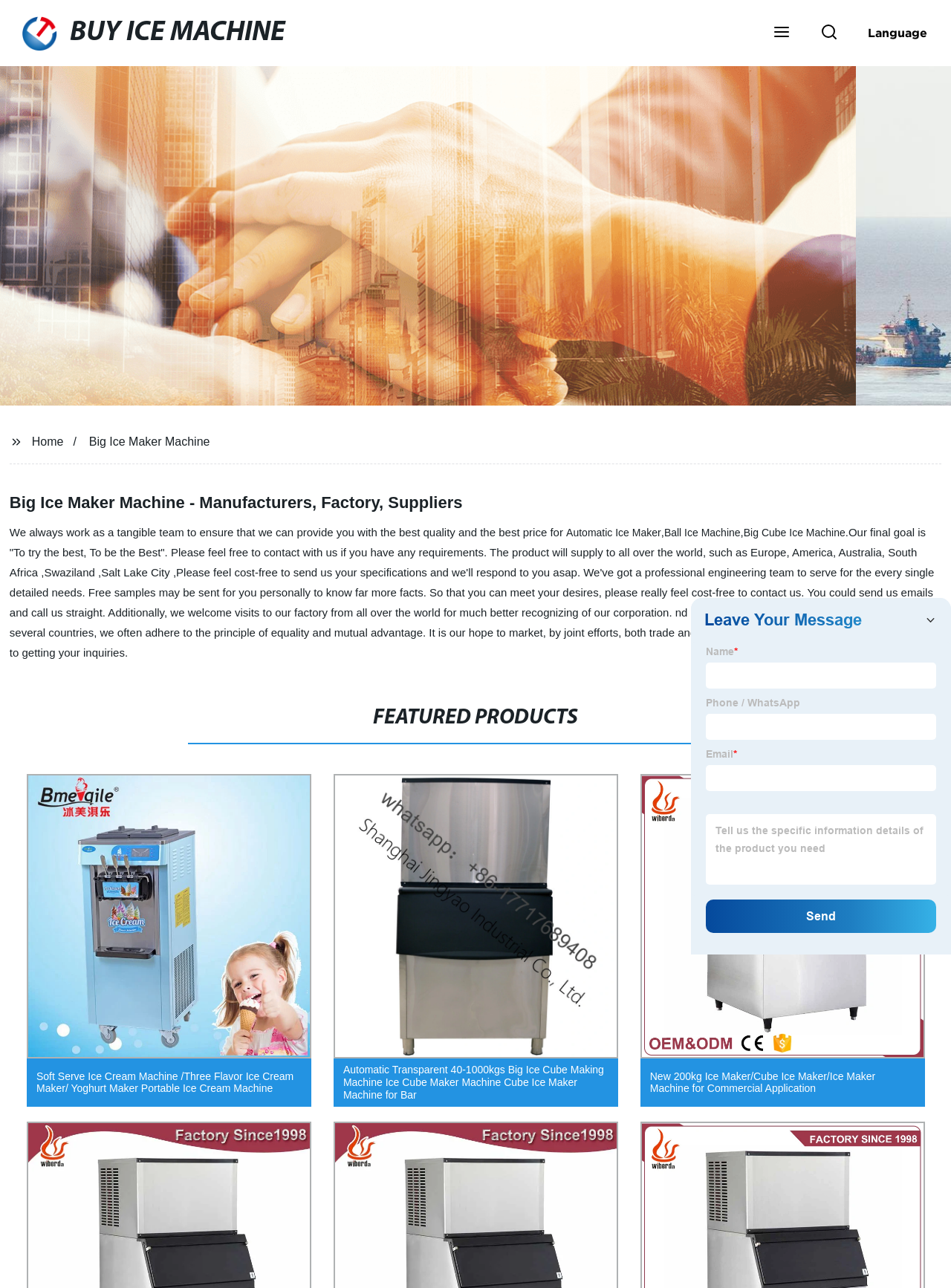Please find the bounding box coordinates of the element that needs to be clicked to perform the following instruction: "View the Automatic Ice Maker product". The bounding box coordinates should be four float numbers between 0 and 1, represented as [left, top, right, bottom].

[0.595, 0.409, 0.695, 0.418]